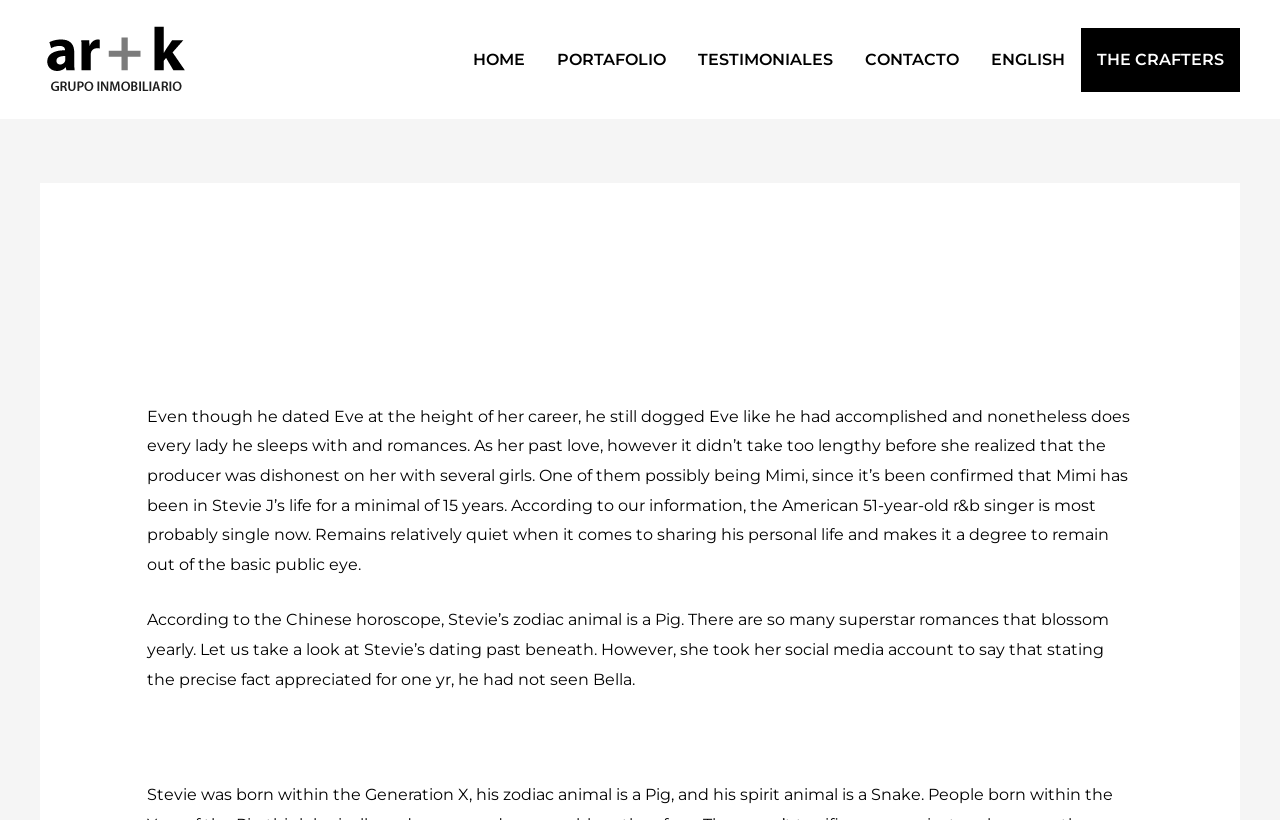Please specify the coordinates of the bounding box for the element that should be clicked to carry out this instruction: "Click on the 'TESTIMONIALES' link". The coordinates must be four float numbers between 0 and 1, formatted as [left, top, right, bottom].

[0.533, 0.034, 0.663, 0.112]